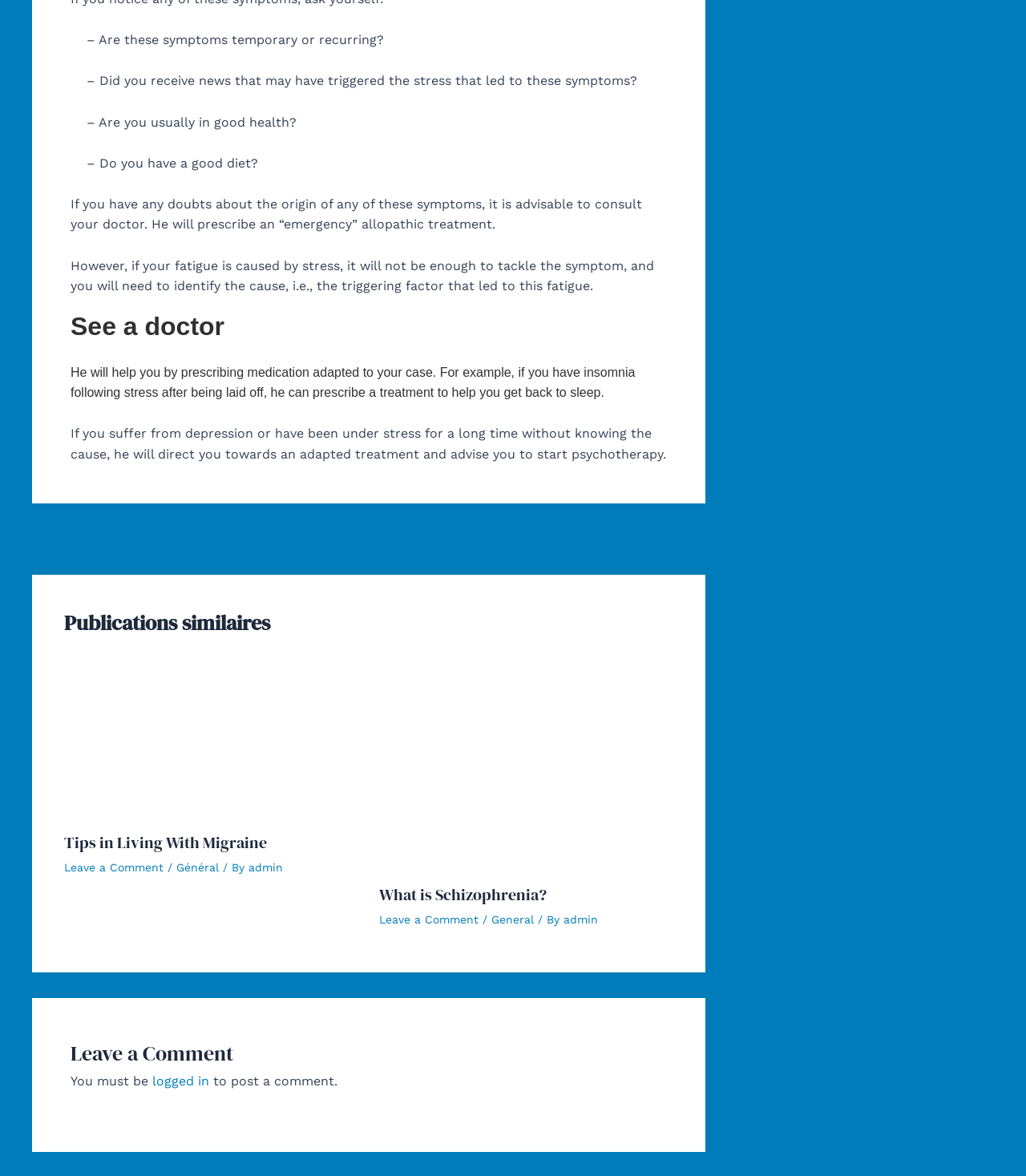Could you find the bounding box coordinates of the clickable area to complete this instruction: "Click the 'Next Post →' link"?

[0.609, 0.453, 0.686, 0.464]